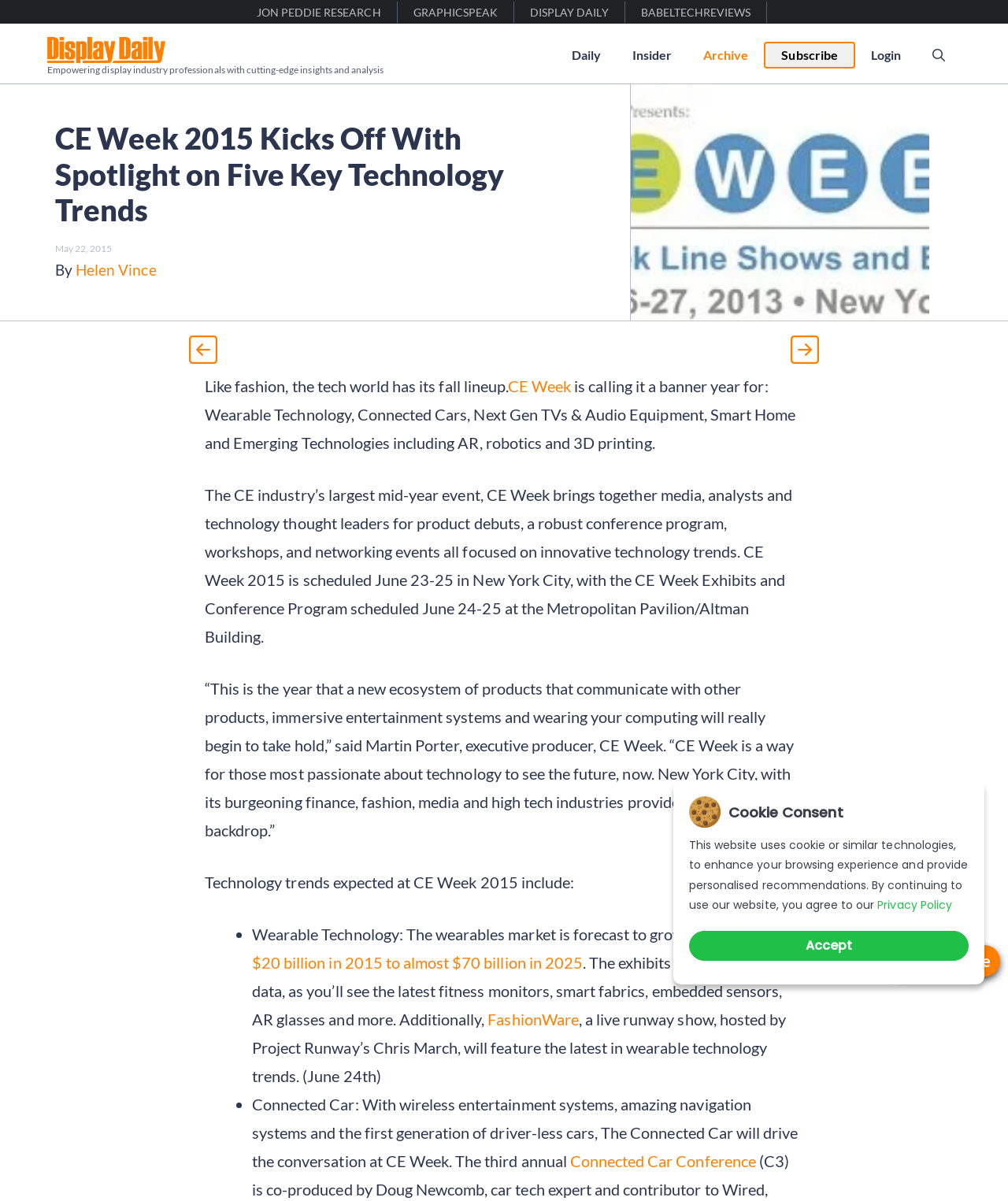Please find the bounding box coordinates of the element that must be clicked to perform the given instruction: "View the 'FashionWare' event". The coordinates should be four float numbers from 0 to 1, i.e., [left, top, right, bottom].

[0.484, 0.84, 0.574, 0.856]